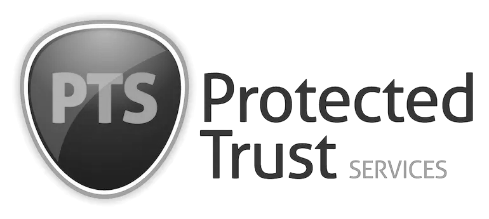Respond with a single word or phrase to the following question:
What is the nature of the services provided by PTS?

Reliable and protective